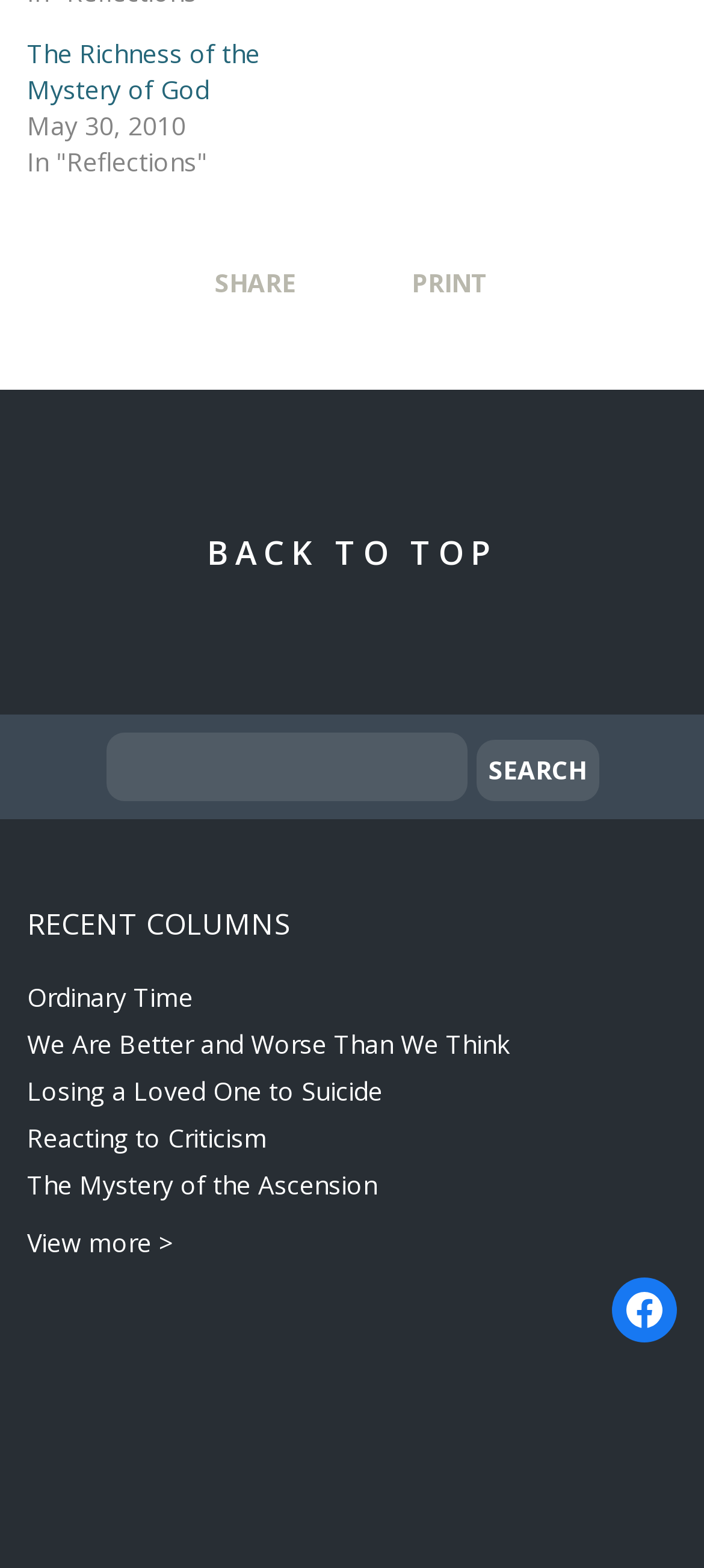What is the date of the article 'The Richness of the Mystery of God'?
Look at the webpage screenshot and answer the question with a detailed explanation.

The date of the article 'The Richness of the Mystery of God' can be found by looking at the time element next to the article title, which is 'May 30, 2010'.